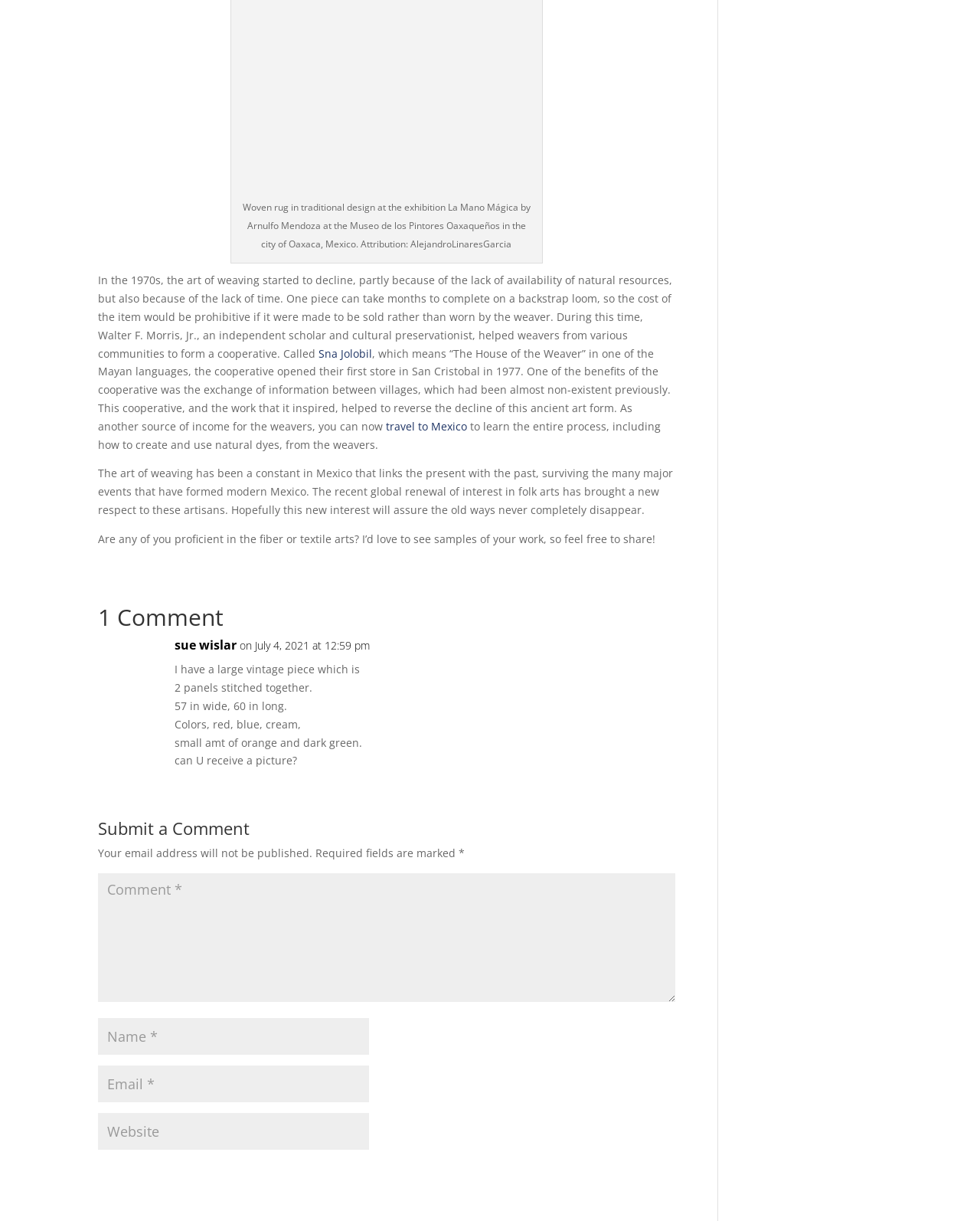Identify the bounding box coordinates necessary to click and complete the given instruction: "Reply to sue wislar's comment".

[0.616, 0.525, 0.689, 0.557]